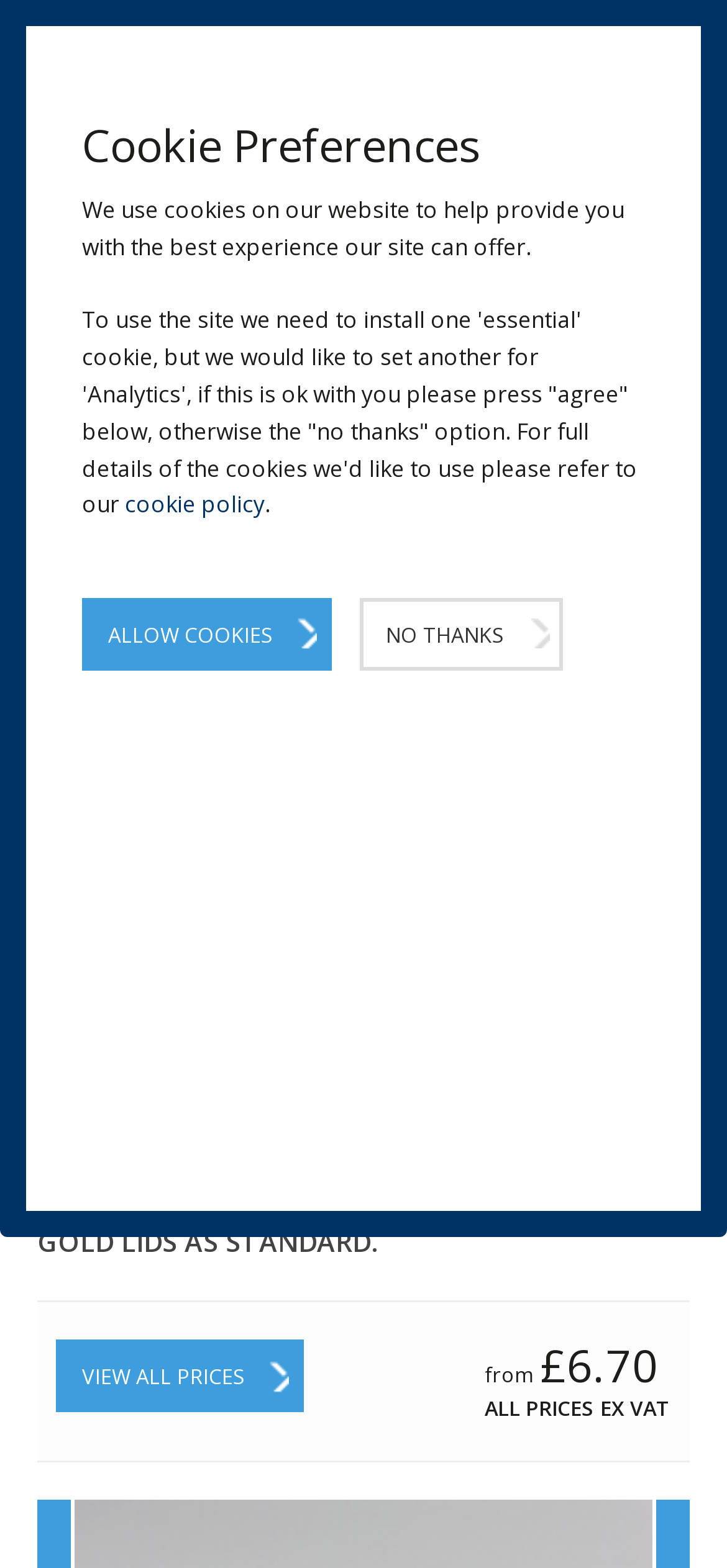Answer the question below in one word or phrase:
What is the default lid color for jars and bottles?

Gold